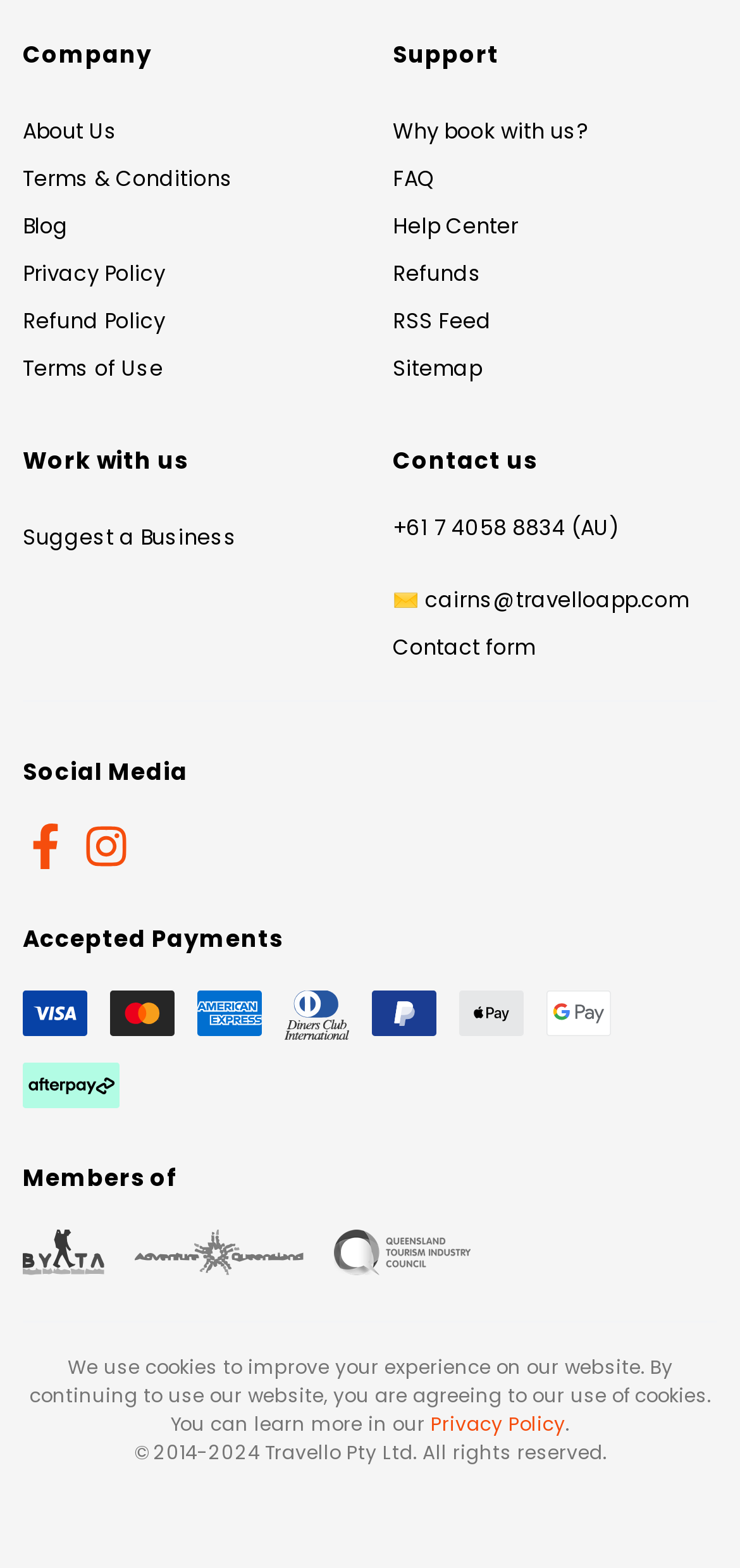Please identify the bounding box coordinates of the element's region that needs to be clicked to fulfill the following instruction: "Visit the Blog". The bounding box coordinates should consist of four float numbers between 0 and 1, i.e., [left, top, right, bottom].

[0.031, 0.129, 0.092, 0.159]